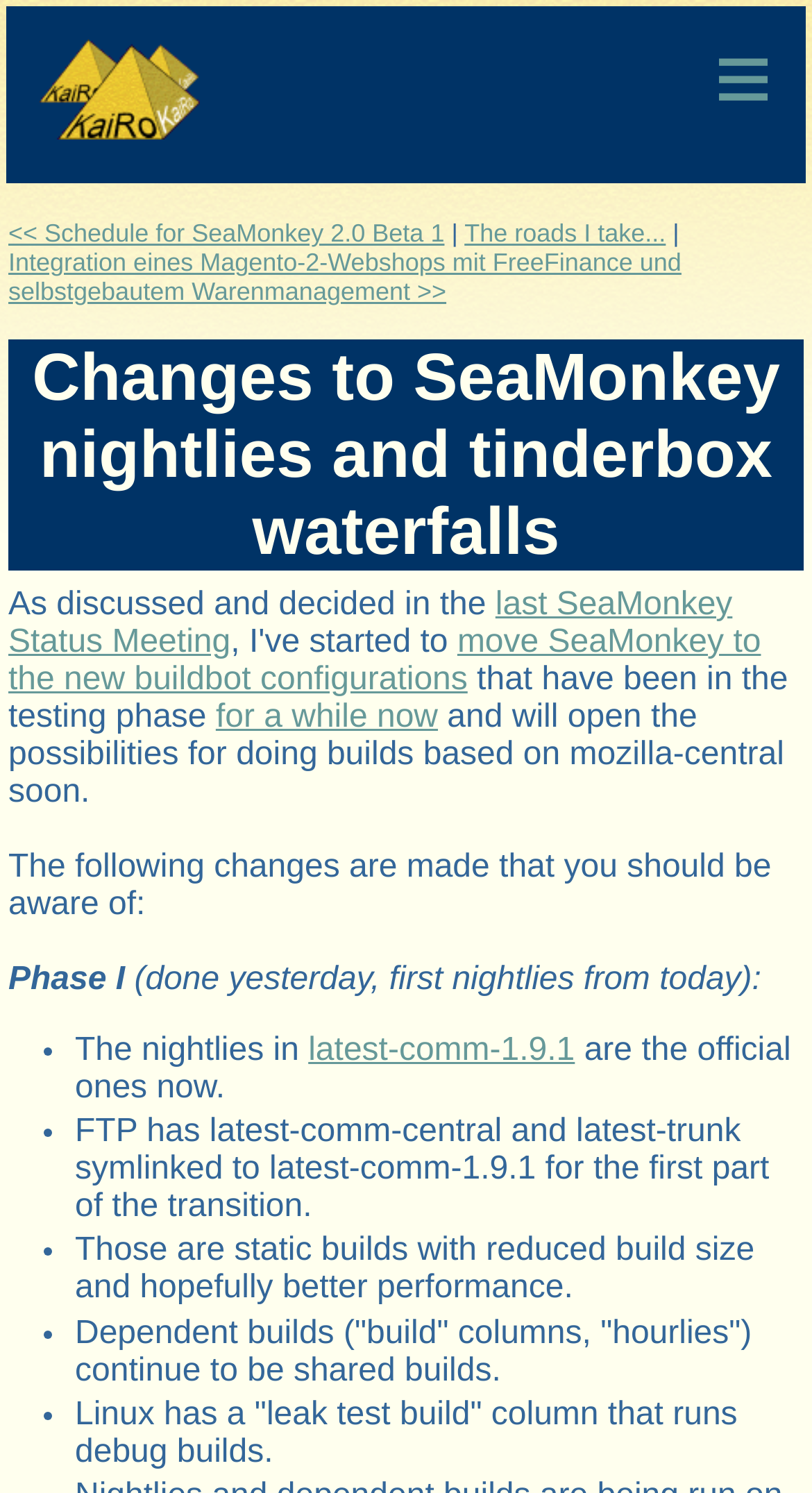Please indicate the bounding box coordinates for the clickable area to complete the following task: "Read about changes to SeaMonkey nightlies and tinderbox waterfalls". The coordinates should be specified as four float numbers between 0 and 1, i.e., [left, top, right, bottom].

[0.01, 0.227, 0.99, 0.382]